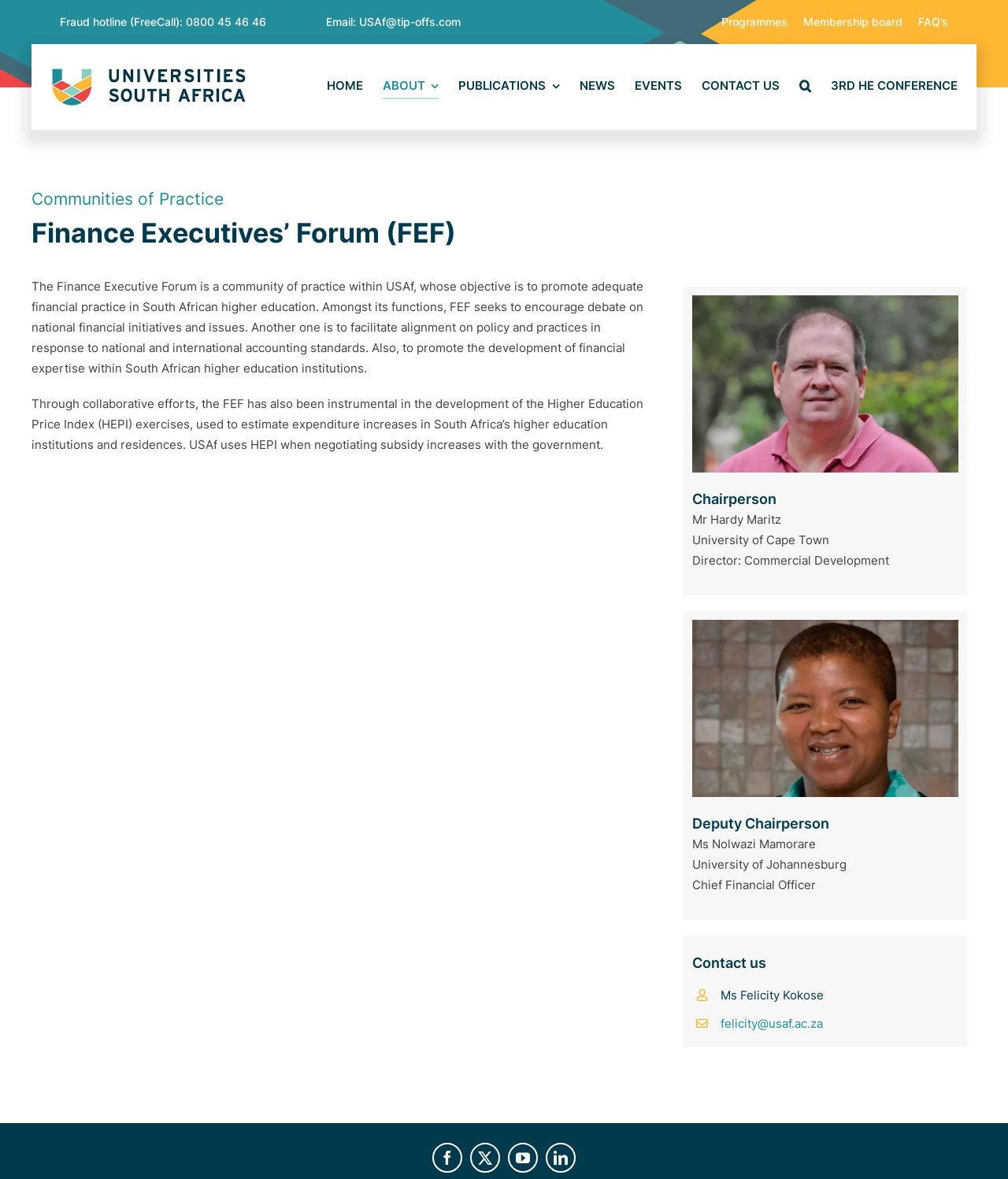What is the objective of the Finance Executive Forum?
Provide a detailed answer to the question using information from the image.

The objective of the Finance Executive Forum is to promote adequate financial practice in South African higher education, as stated in the webpage content.